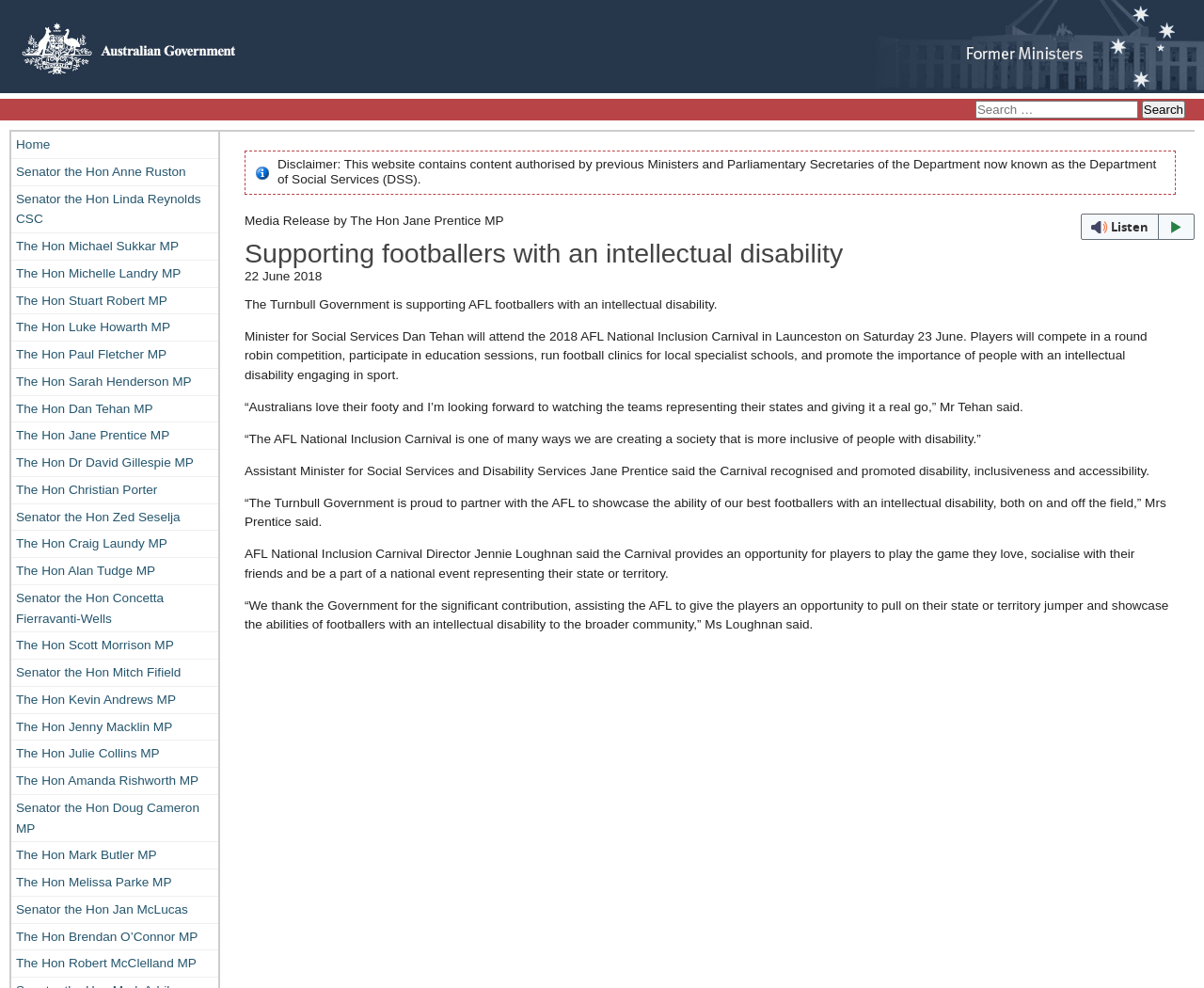Determine the main heading text of the webpage.

Supporting footballers with an intellectual disability